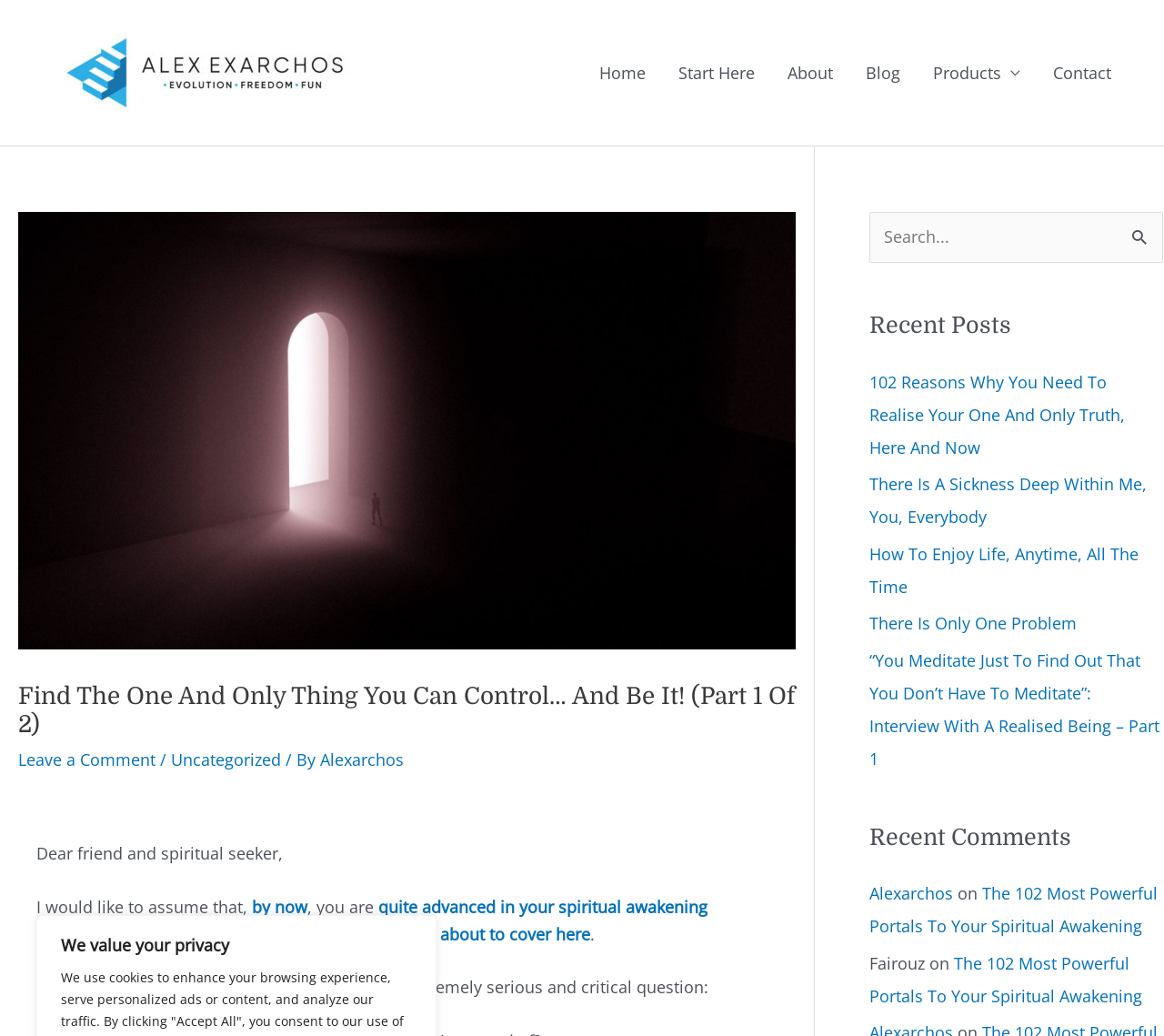Look at the image and answer the question in detail:
What is the topic of the recent posts section?

The recent posts section is located on the right-hand side of the webpage, and it displays a list of links to recent articles. The titles of these articles, such as '102 Reasons Why You Need To Realise Your One And Only Truth, Here And Now' and 'There Is A Sickness Deep Within Me, You, Everybody', suggest that the topic of this section is spiritual awakening and personal growth.